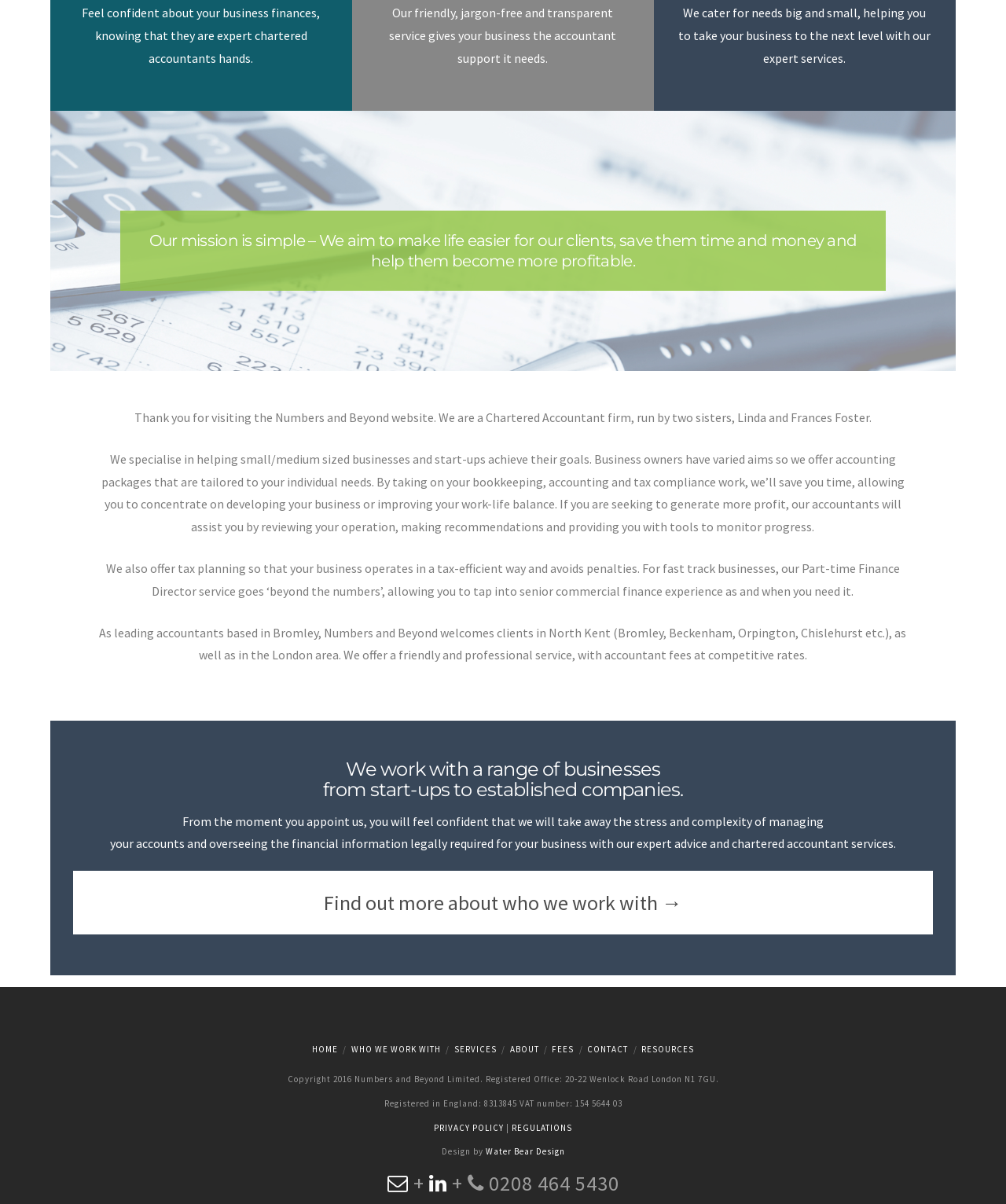What services do they offer to small/medium sized businesses?
Refer to the image and respond with a one-word or short-phrase answer.

Accounting packages